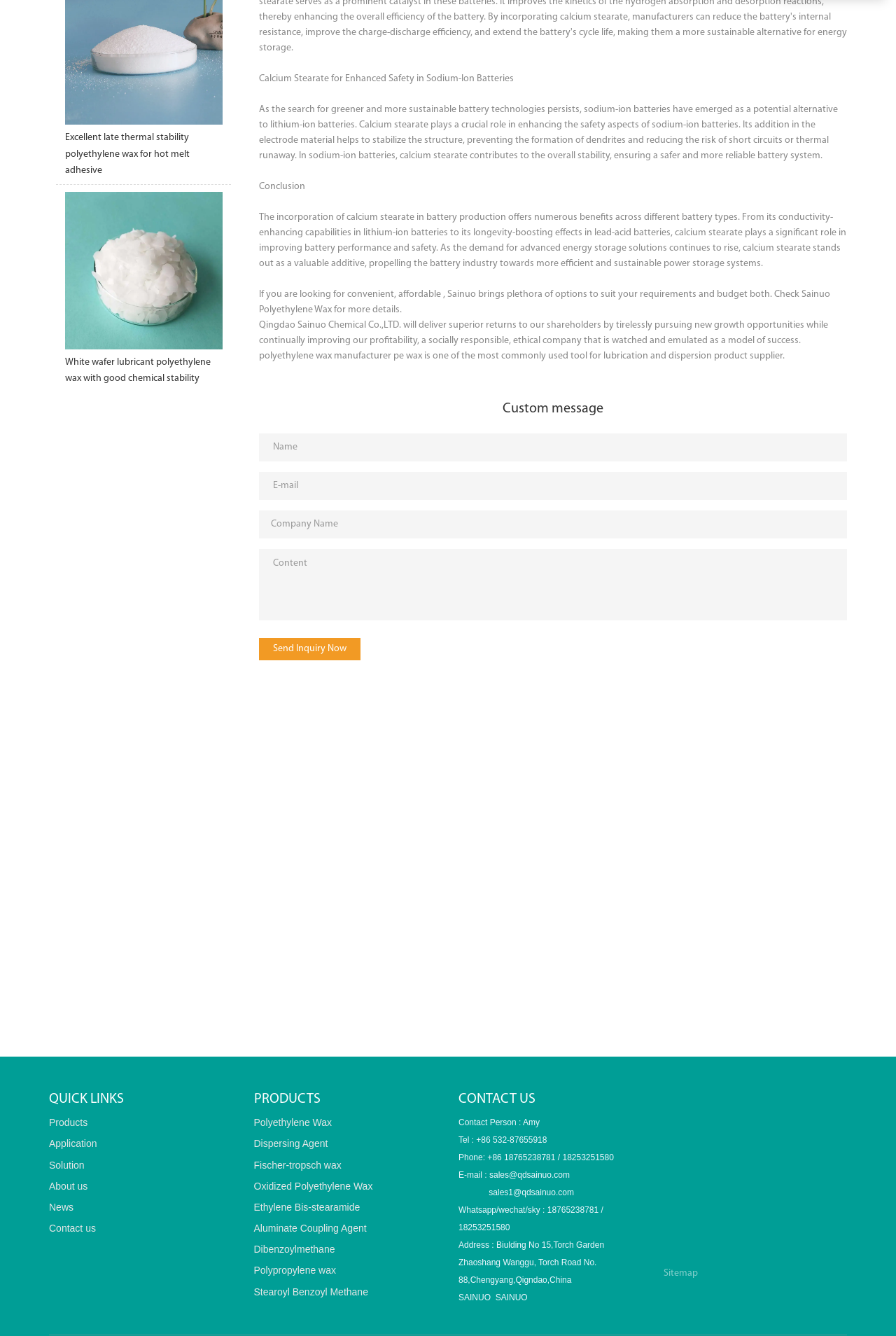Indicate the bounding box coordinates of the clickable region to achieve the following instruction: "Enter your name in the 'Name' field."

[0.289, 0.324, 0.945, 0.345]